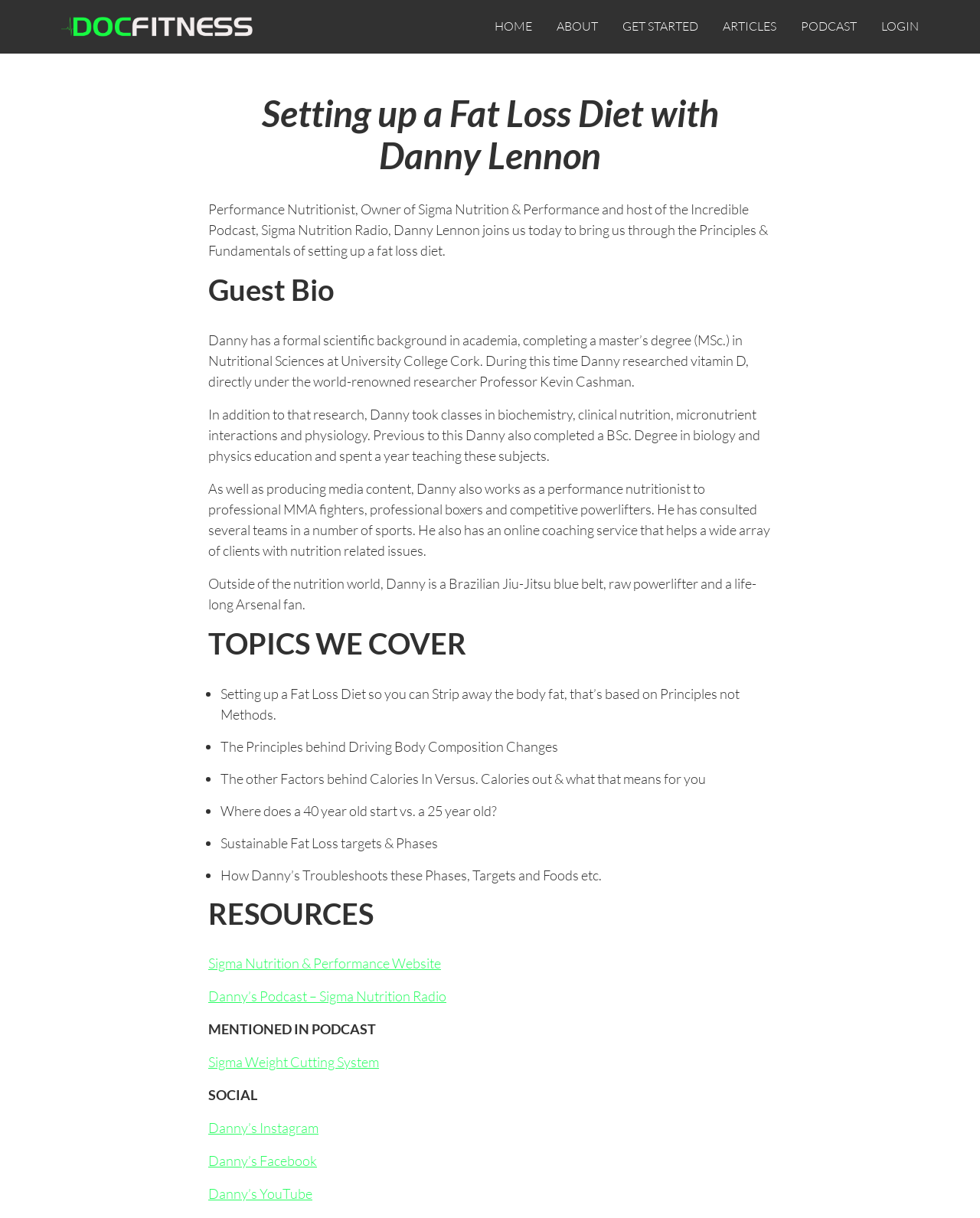Find the bounding box coordinates for the area you need to click to carry out the instruction: "Read the Guest Bio section". The coordinates should be four float numbers between 0 and 1, indicated as [left, top, right, bottom].

[0.212, 0.225, 0.788, 0.252]